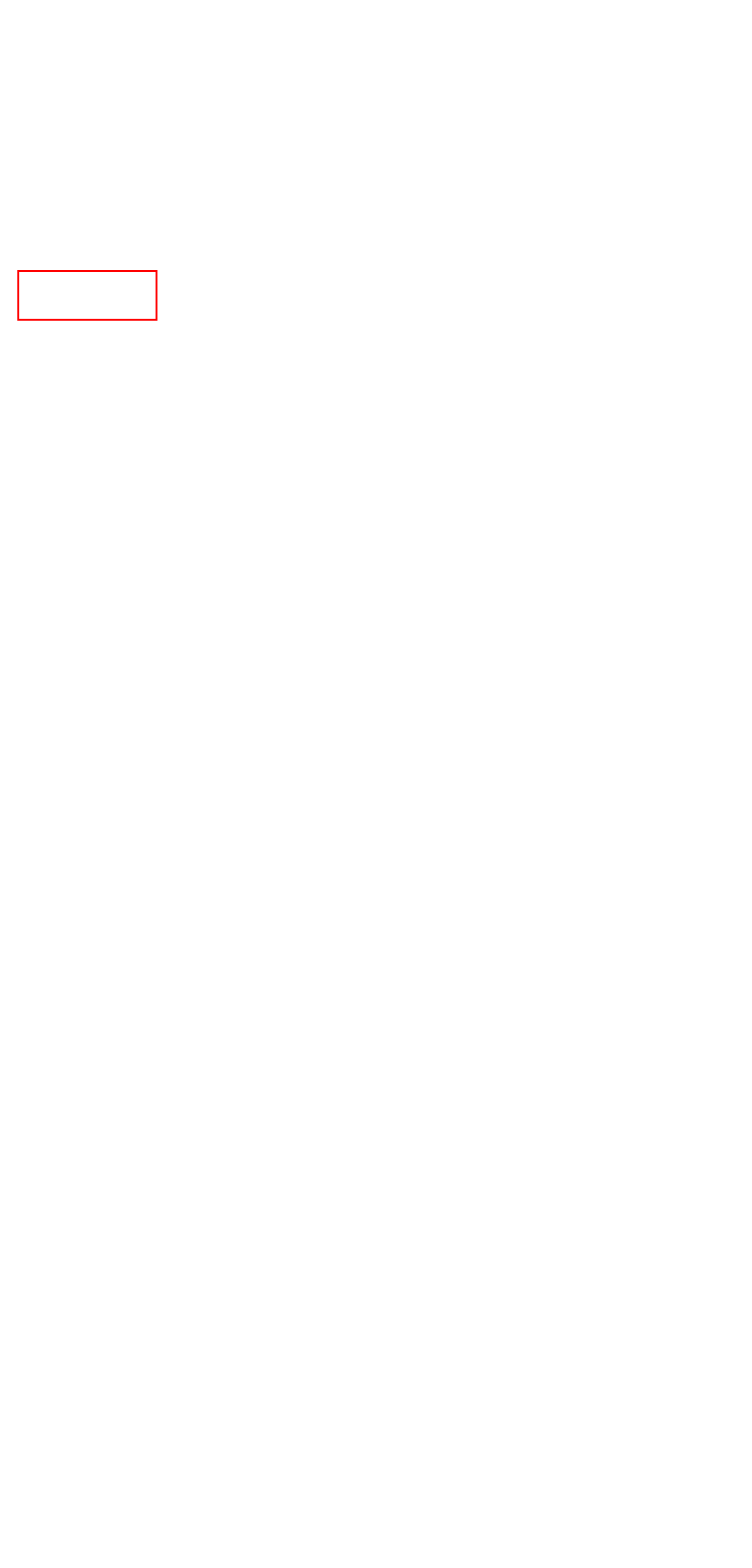A screenshot of a webpage is provided, featuring a red bounding box around a specific UI element. Identify the webpage description that most accurately reflects the new webpage after interacting with the selected element. Here are the candidates:
A. Rubicon, Lanzarote – Sailing Mist
B. Carl – Sailing Mist
C. Good to have. Item #1 – Sailing Mist
D. March 2022 – Sailing Mist
E. Carl – Page 9 – Sailing Mist
F. February 2022 – Sailing Mist
G. Vila do Porto, Santa Maria Azores – Sailing Mist
H. Funchal Madeira – Sailing Mist

B